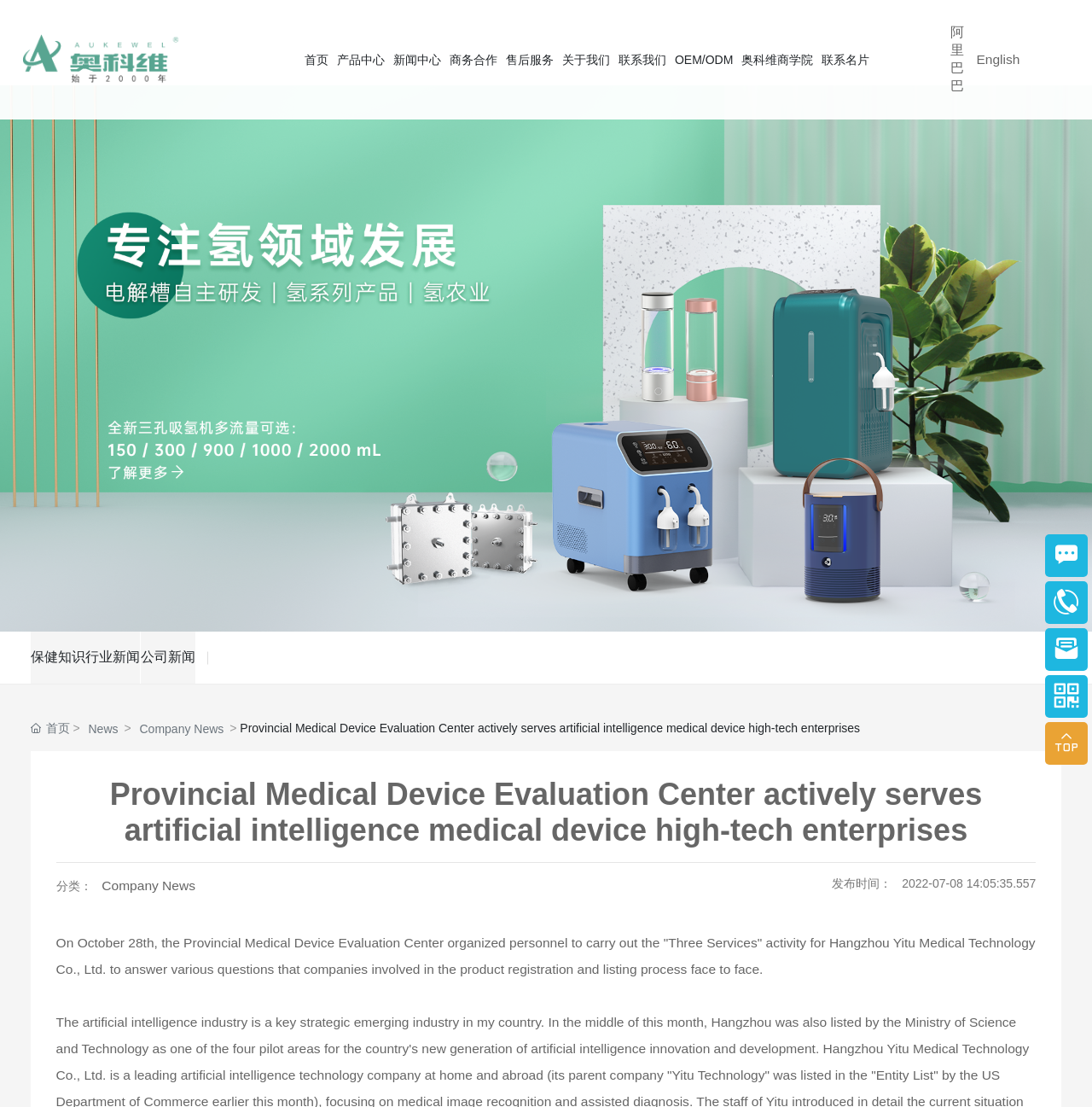What is the company name?
Please provide an in-depth and detailed response to the question.

The company name is located at the top left corner of the webpage, and it is also the logo of the company. It is written in Chinese characters.